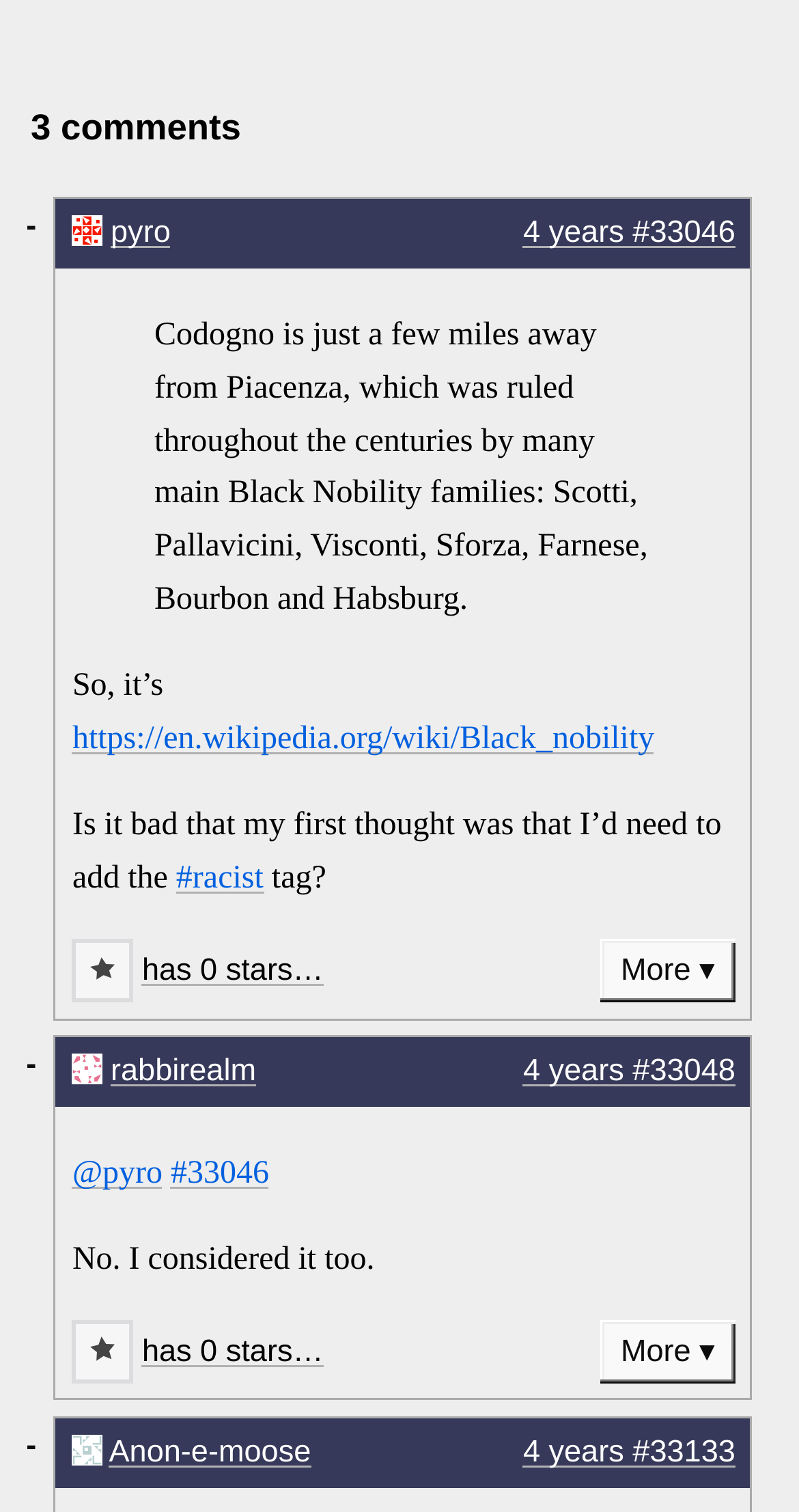Find and provide the bounding box coordinates for the UI element described with: "https://en.wikipedia.org/wiki/Black_nobility".

[0.091, 0.477, 0.819, 0.5]